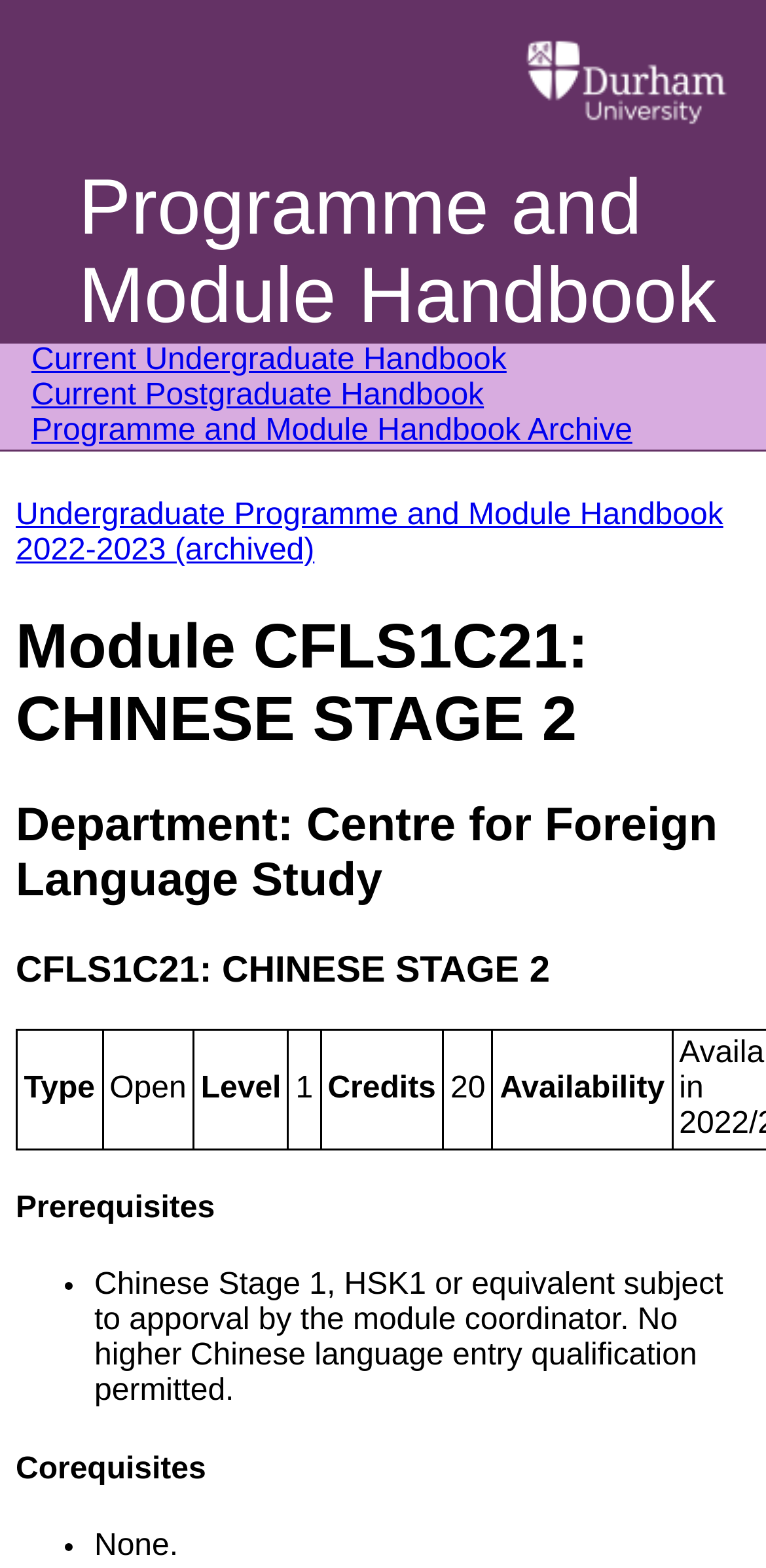Find the bounding box of the web element that fits this description: "Programme and Module Handbook Archive".

[0.041, 0.264, 0.826, 0.285]